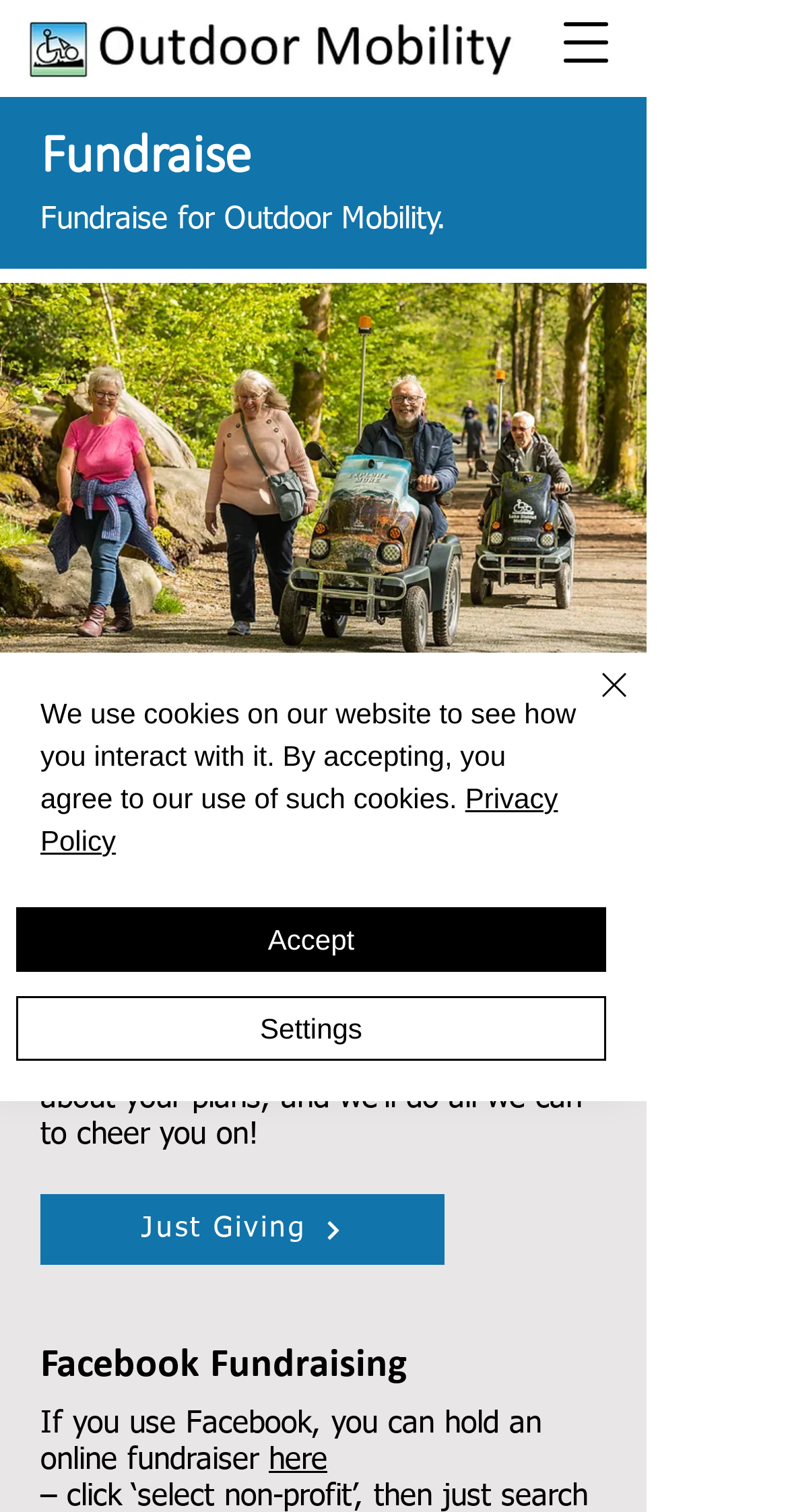Identify the bounding box coordinates of the clickable section necessary to follow the following instruction: "Click the Outdoor Mobility Logo". The coordinates should be presented as four float numbers from 0 to 1, i.e., [left, top, right, bottom].

[0.036, 0.013, 0.667, 0.052]